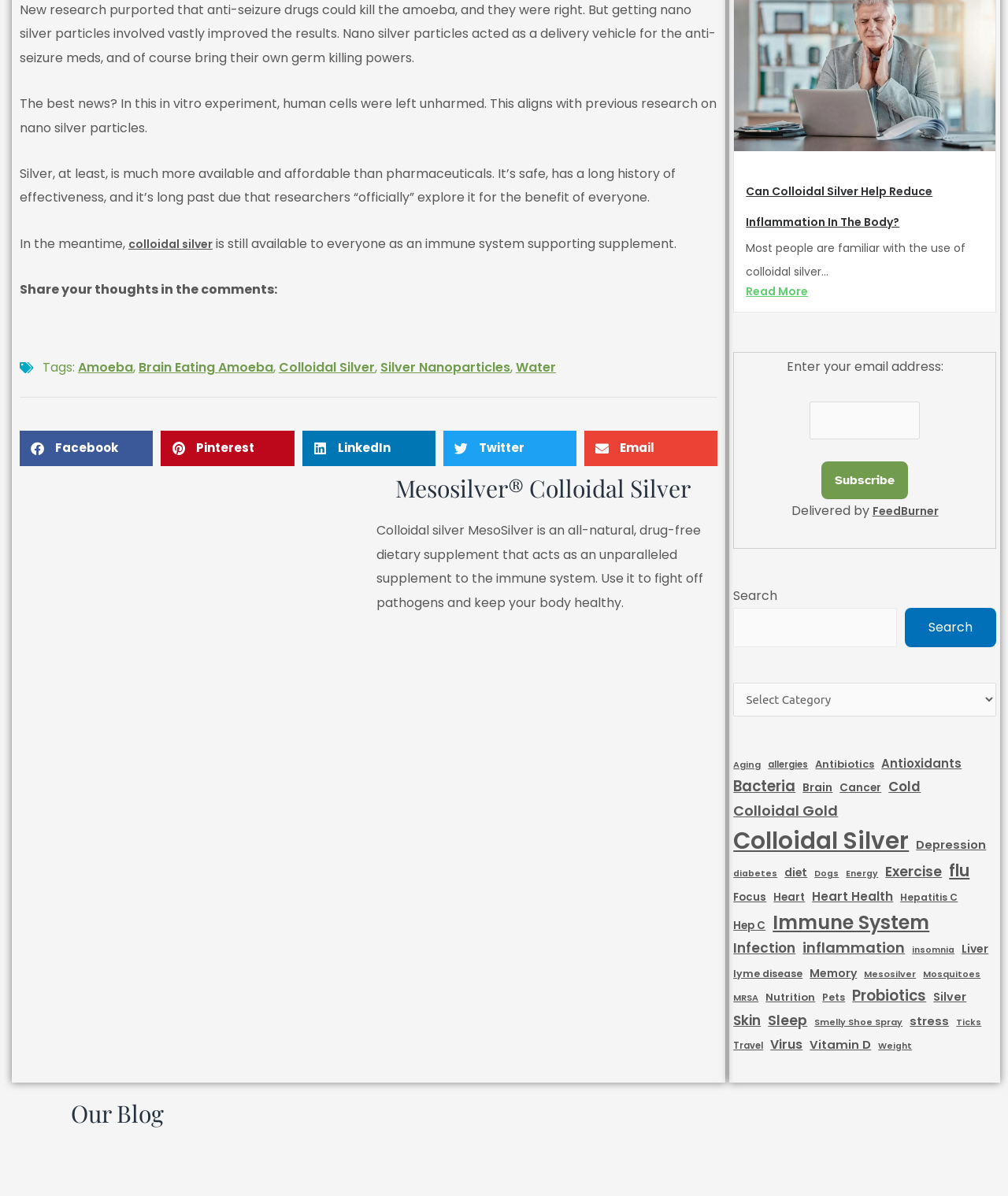Determine the bounding box coordinates of the region I should click to achieve the following instruction: "Read more about 'Can Colloidal Silver Help Reduce Inflammation In The Body?'". Ensure the bounding box coordinates are four float numbers between 0 and 1, i.e., [left, top, right, bottom].

[0.74, 0.153, 0.925, 0.192]